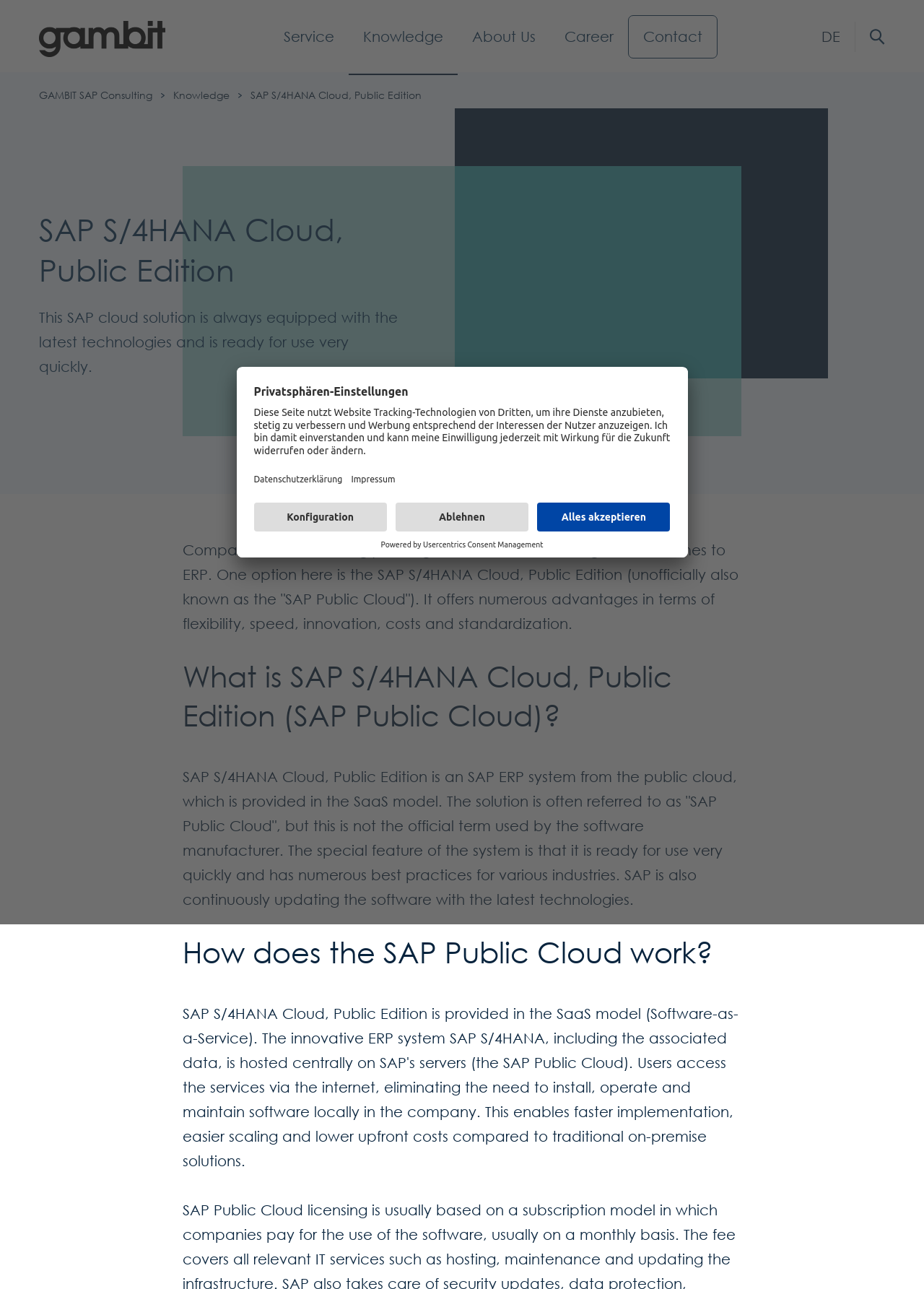Please specify the coordinates of the bounding box for the element that should be clicked to carry out this instruction: "Go to the Knowledge page". The coordinates must be four float numbers between 0 and 1, formatted as [left, top, right, bottom].

[0.188, 0.067, 0.248, 0.081]